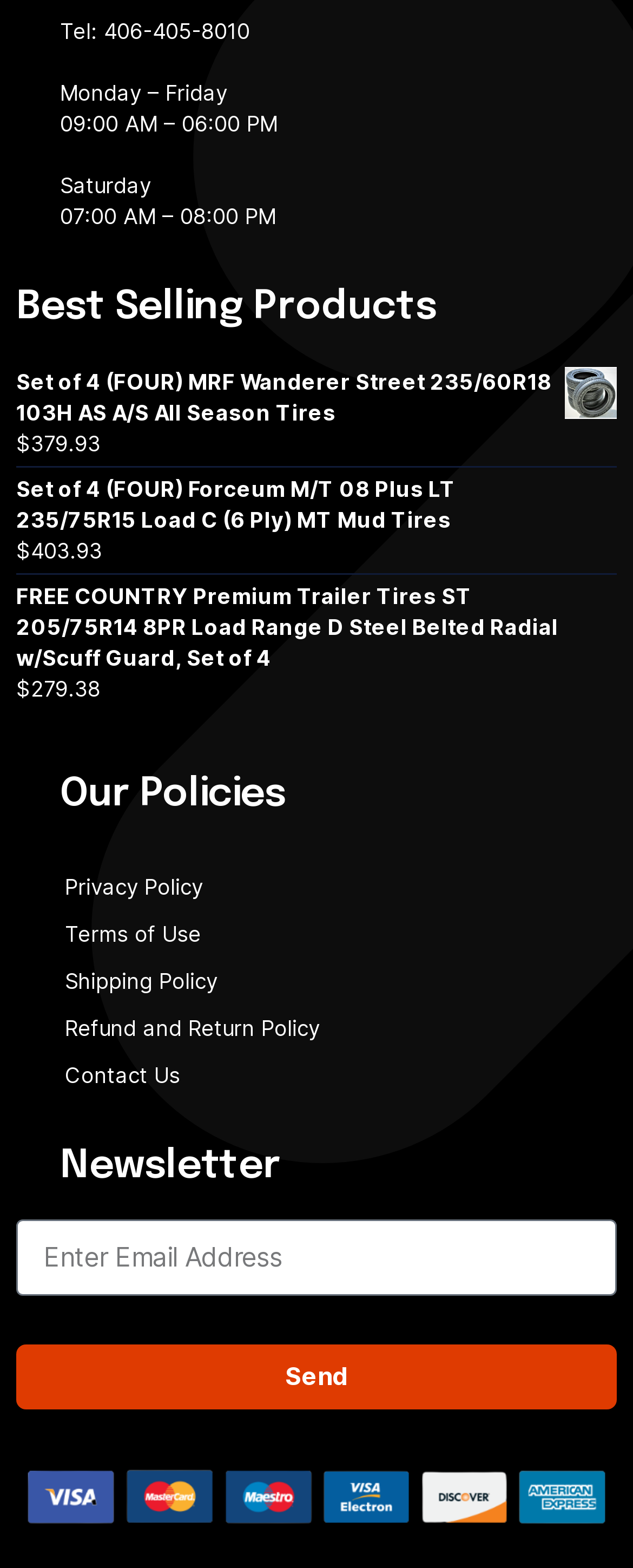What are the operating hours on Saturday?
Refer to the image and give a detailed answer to the question.

The operating hours on Saturday can be found in the section that lists the operating hours, which is located above the 'Best Selling Products' section. The hours are listed next to the 'Saturday' label.